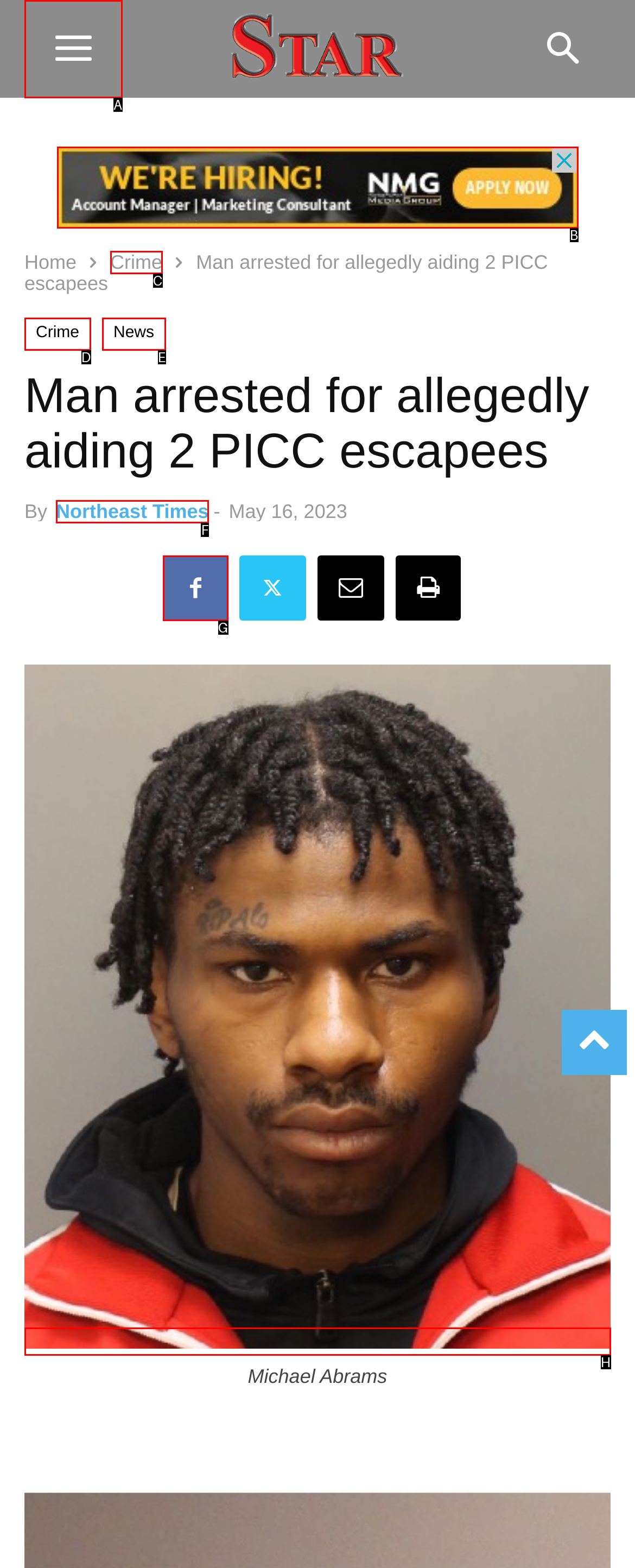From the provided options, pick the HTML element that matches the description: Northeast Times. Respond with the letter corresponding to your choice.

F